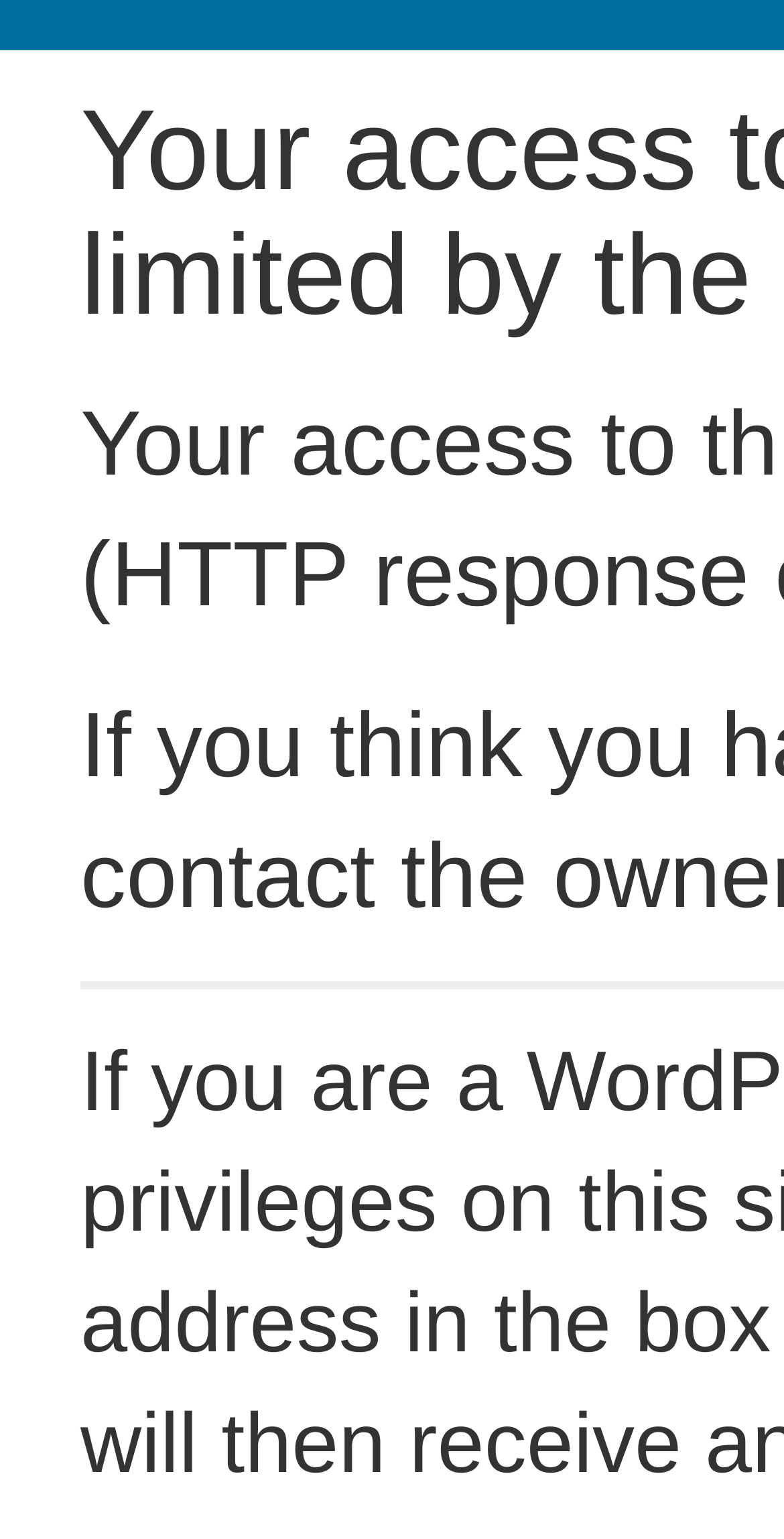Identify the main heading of the webpage and provide its text content.

Your access to this site has been limited by the site owner